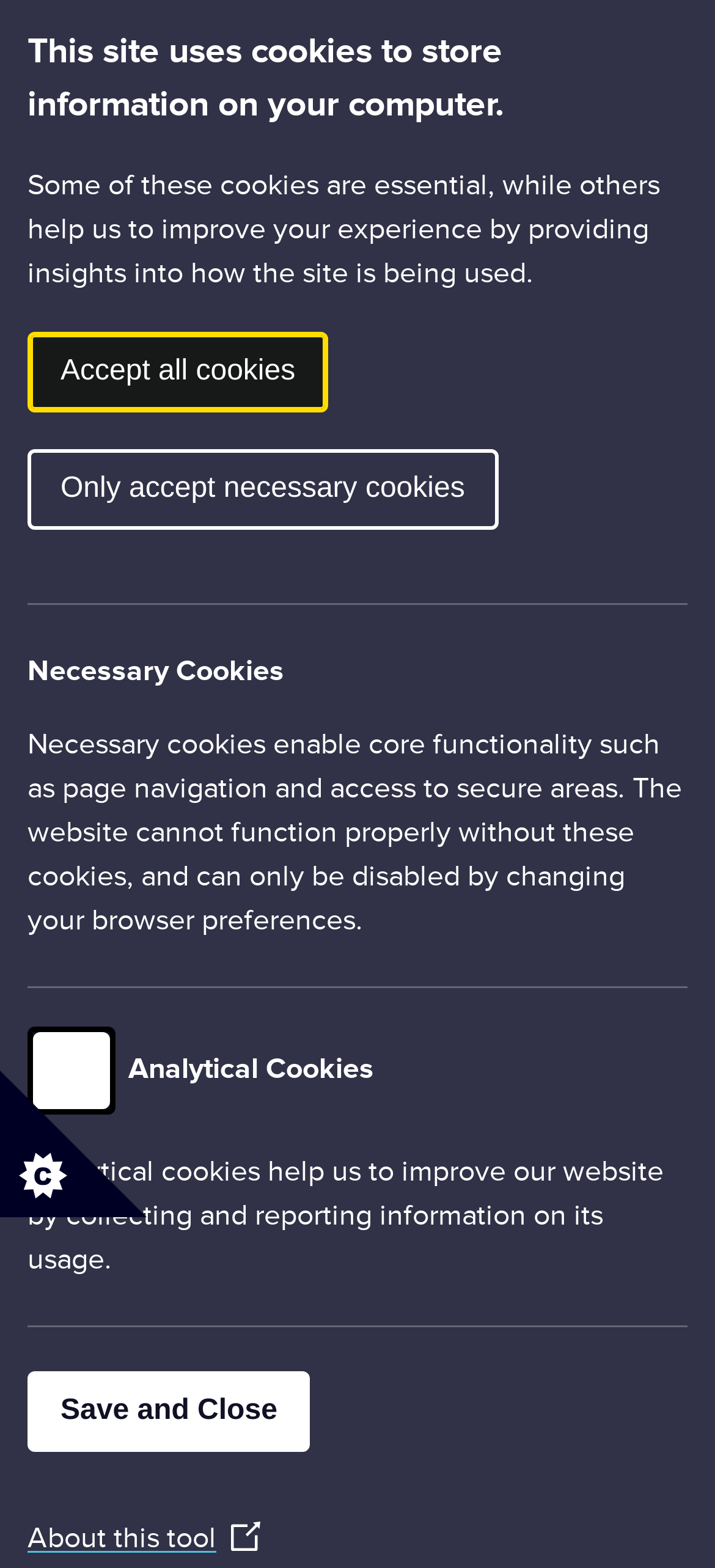Please answer the following question using a single word or phrase: Who is the judge presiding over the case?

The Honourable Mr Justice Richie